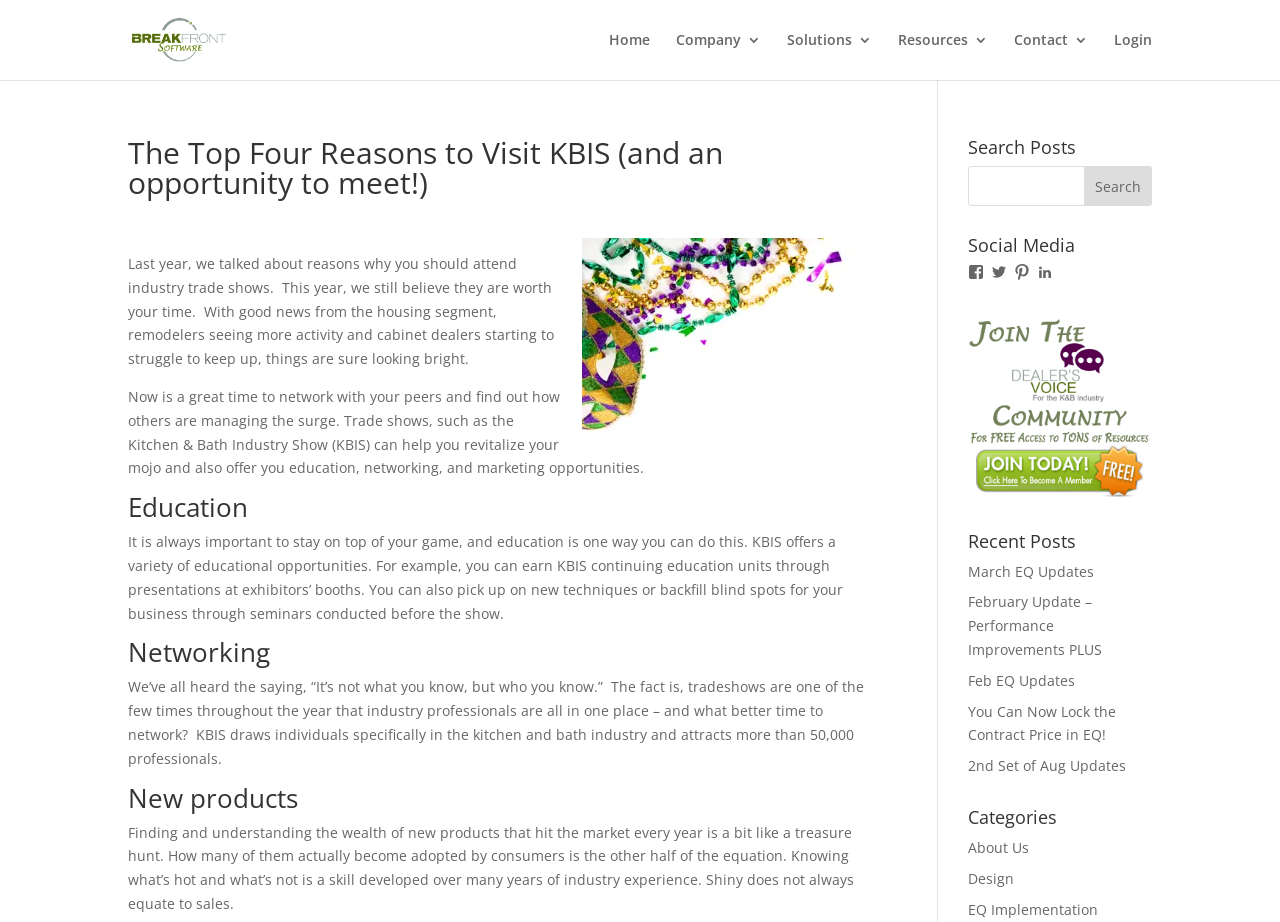Determine the bounding box coordinates (top-left x, top-left y, bottom-right x, bottom-right y) of the UI element described in the following text: EQ Implementation

[0.756, 0.976, 0.858, 0.996]